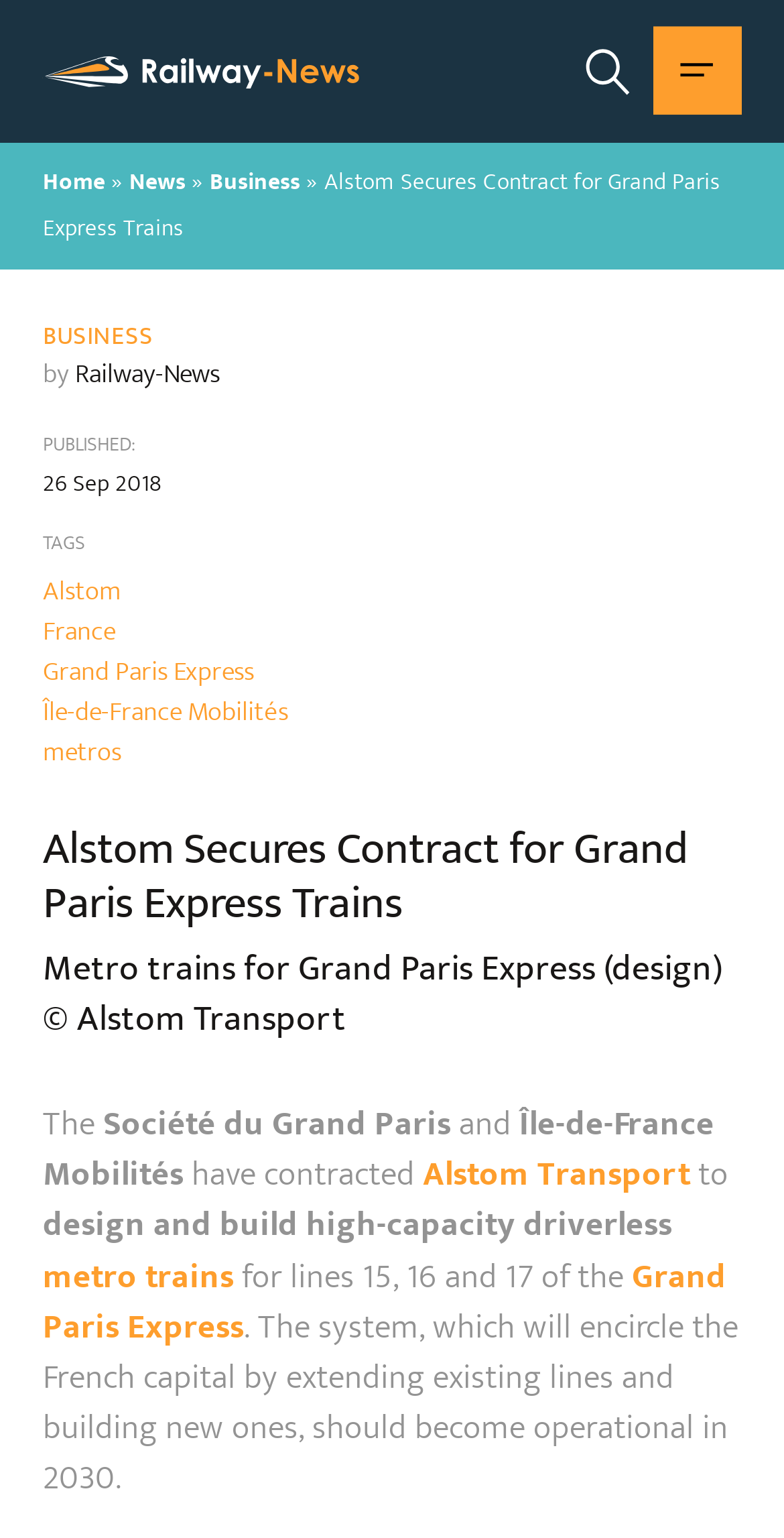Identify and extract the heading text of the webpage.

Alstom Secures Contract for Grand Paris Express Trains